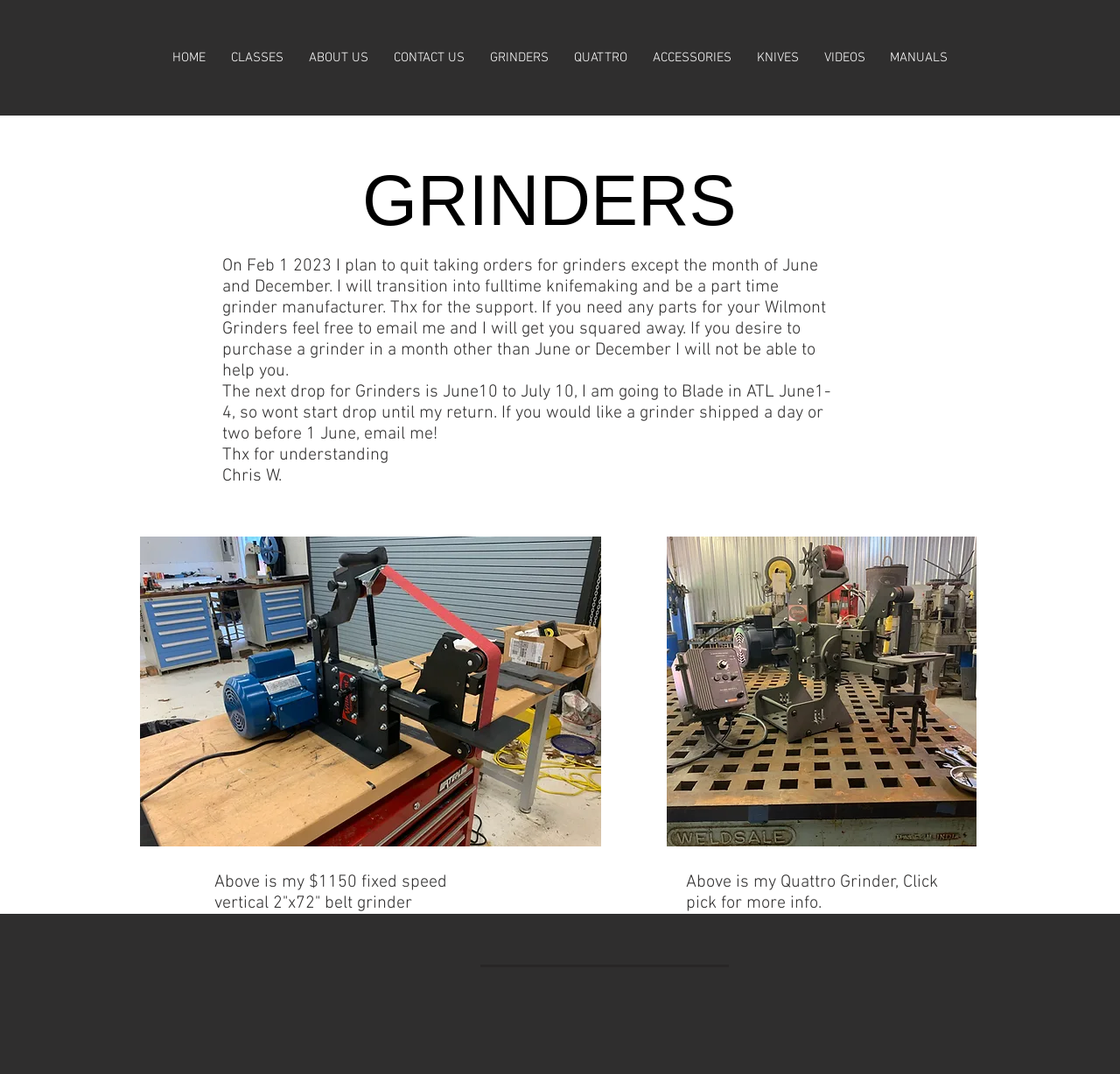Identify the bounding box coordinates for the element that needs to be clicked to fulfill this instruction: "View IMG_9135.JPG". Provide the coordinates in the format of four float numbers between 0 and 1: [left, top, right, bottom].

[0.125, 0.5, 0.537, 0.788]